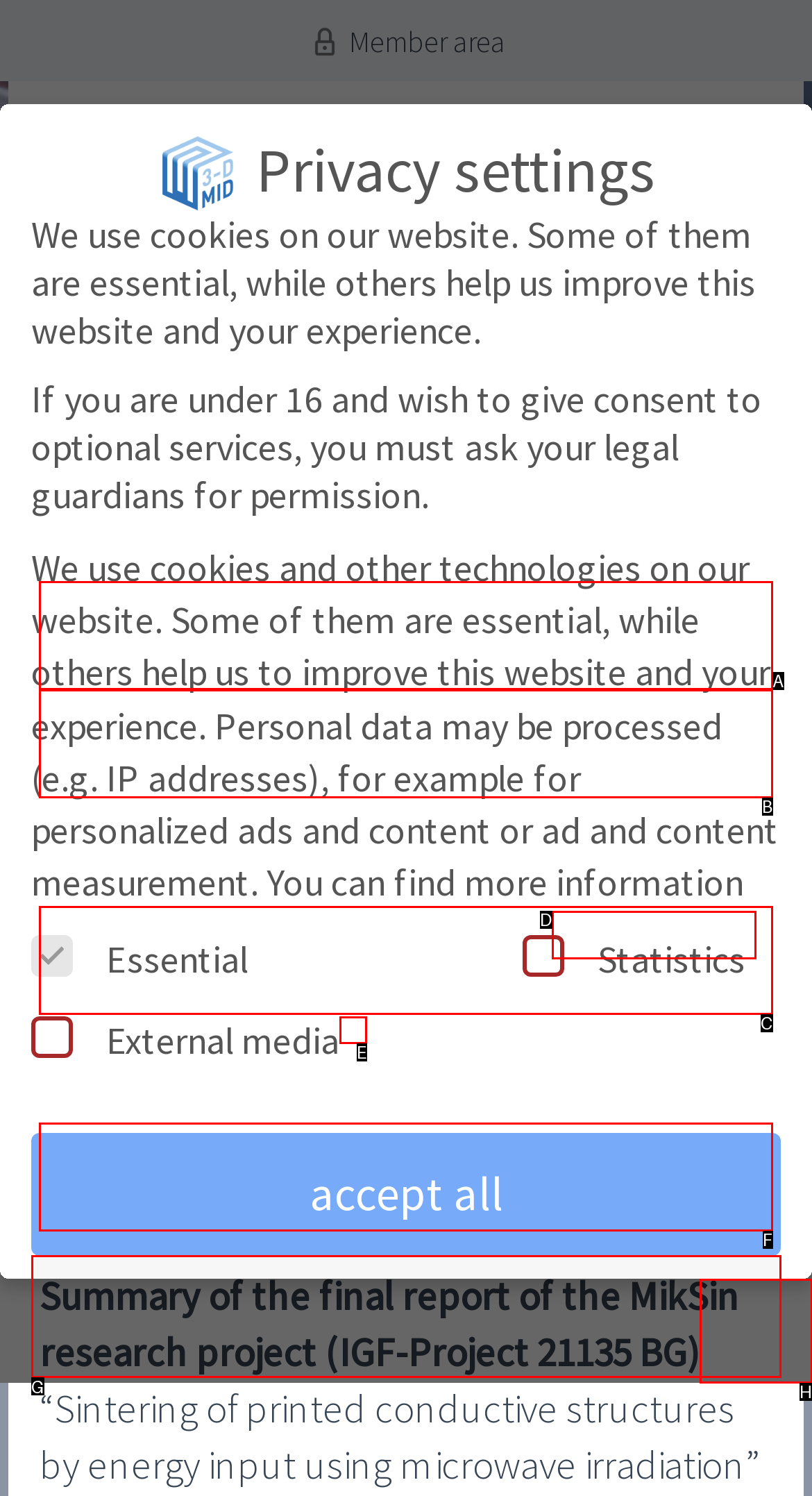Tell me which option best matches the description: parent_node: External media name="cookieGroup[]" value="external-media"
Answer with the option's letter from the given choices directly.

E